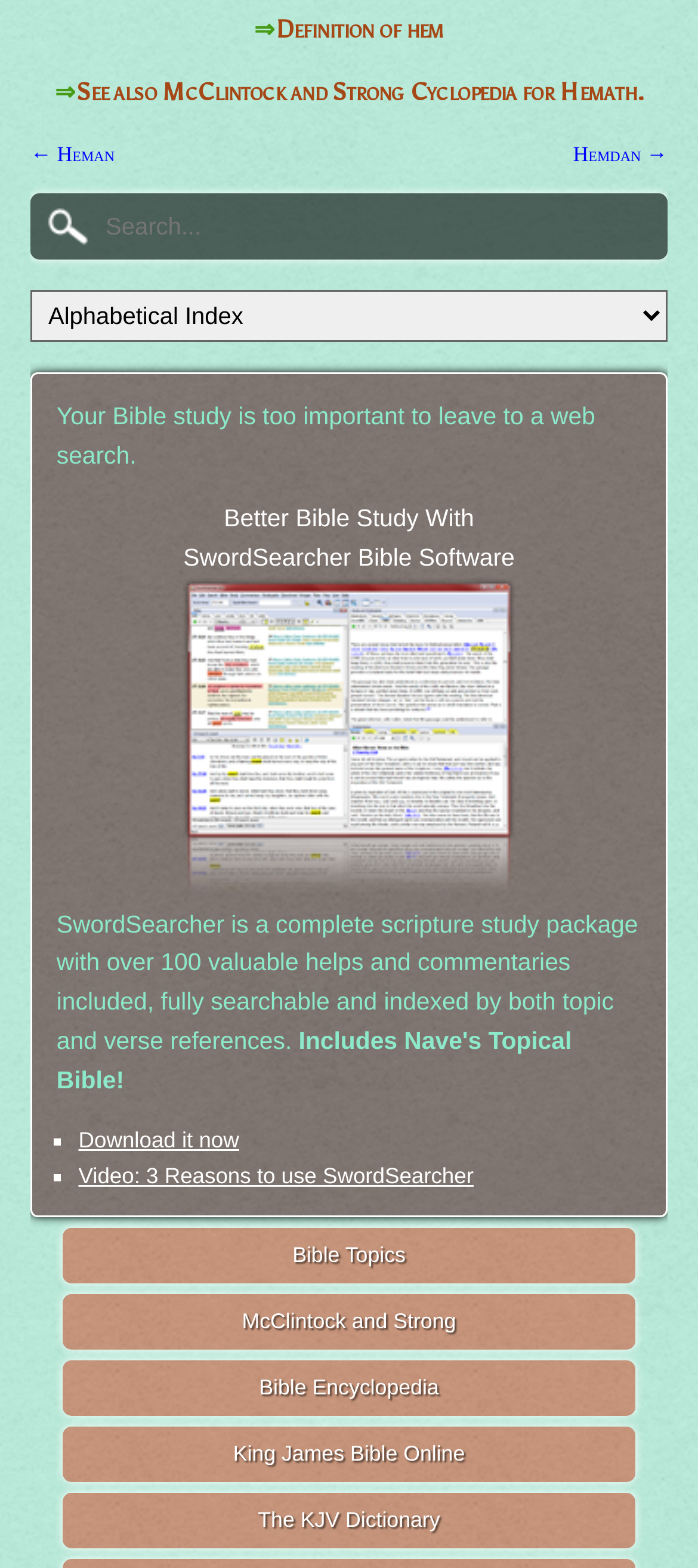Locate the coordinates of the bounding box for the clickable region that fulfills this instruction: "Watch a video about SwordSearcher".

[0.112, 0.741, 0.679, 0.757]